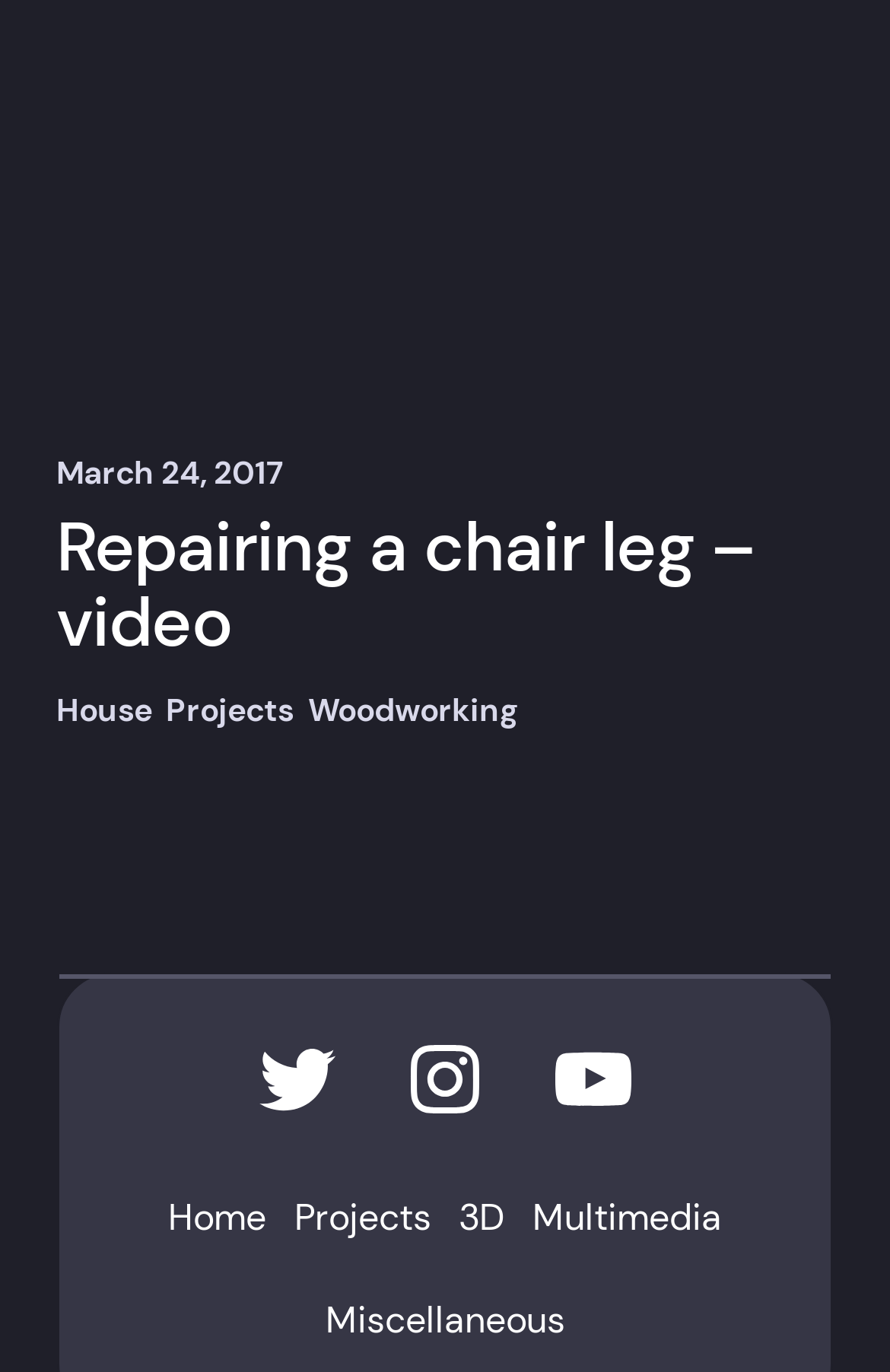How many social media links are present on the webpage?
From the screenshot, supply a one-word or short-phrase answer.

3